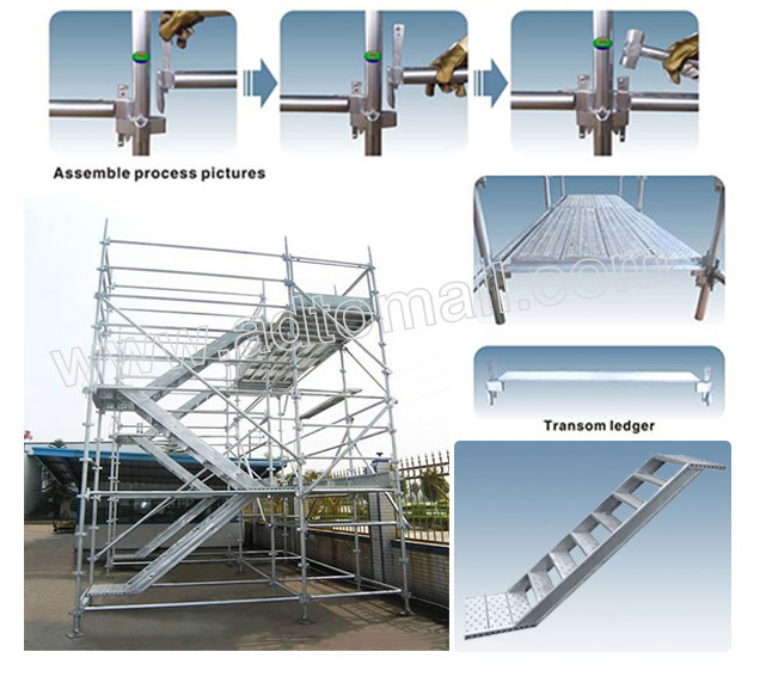Please provide a one-word or phrase answer to the question: 
What is the purpose of the detailed illustrations?

To show assembly steps